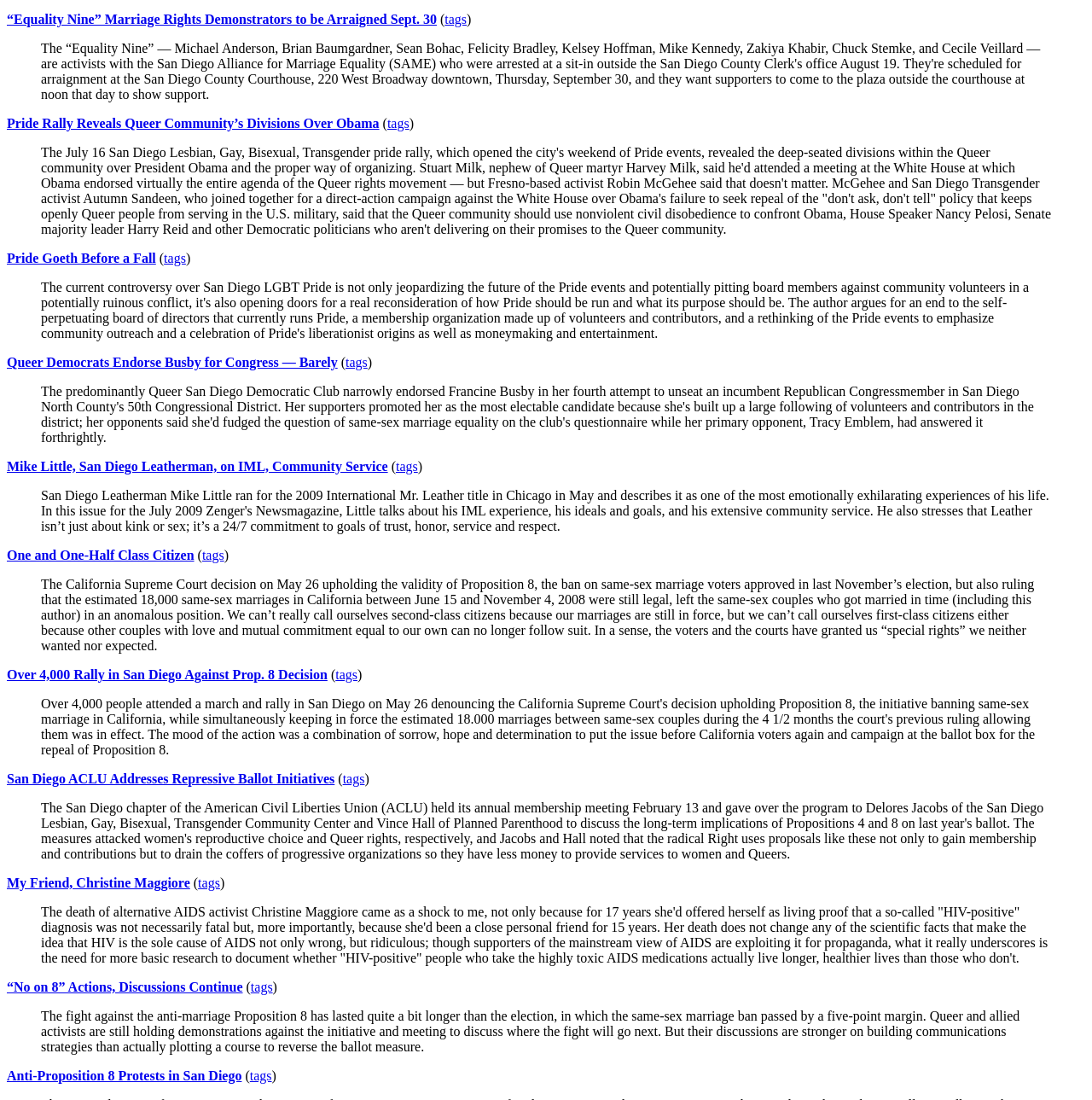What is the topic of the article 'Equality Nine'?
Provide a detailed answer to the question, using the image to inform your response.

The article 'Equality Nine' is about marriage rights demonstrators, which can be inferred from the title of the article.